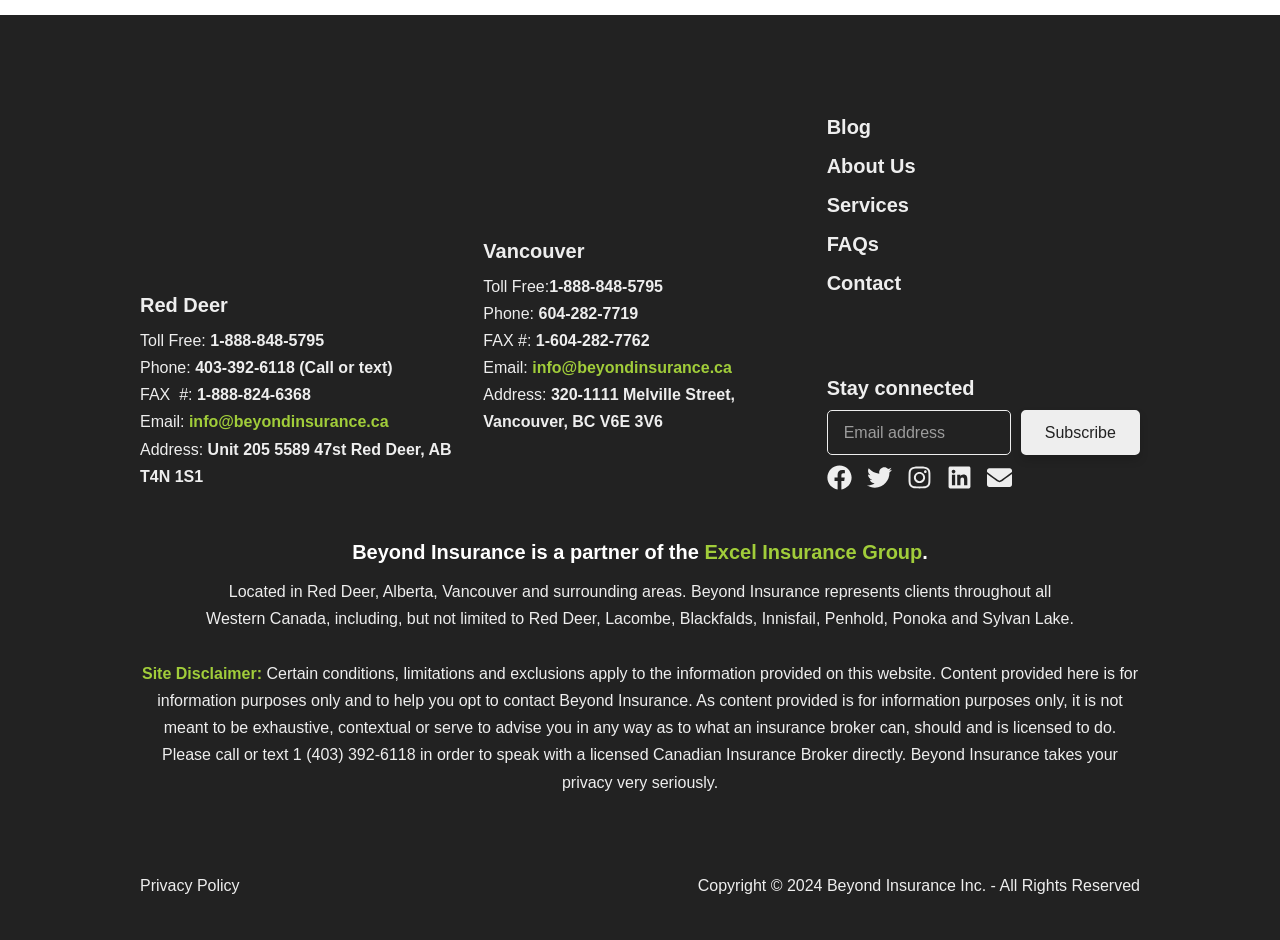Please identify the bounding box coordinates of the area that needs to be clicked to fulfill the following instruction: "Click the 'Blog' link."

[0.646, 0.122, 0.891, 0.147]